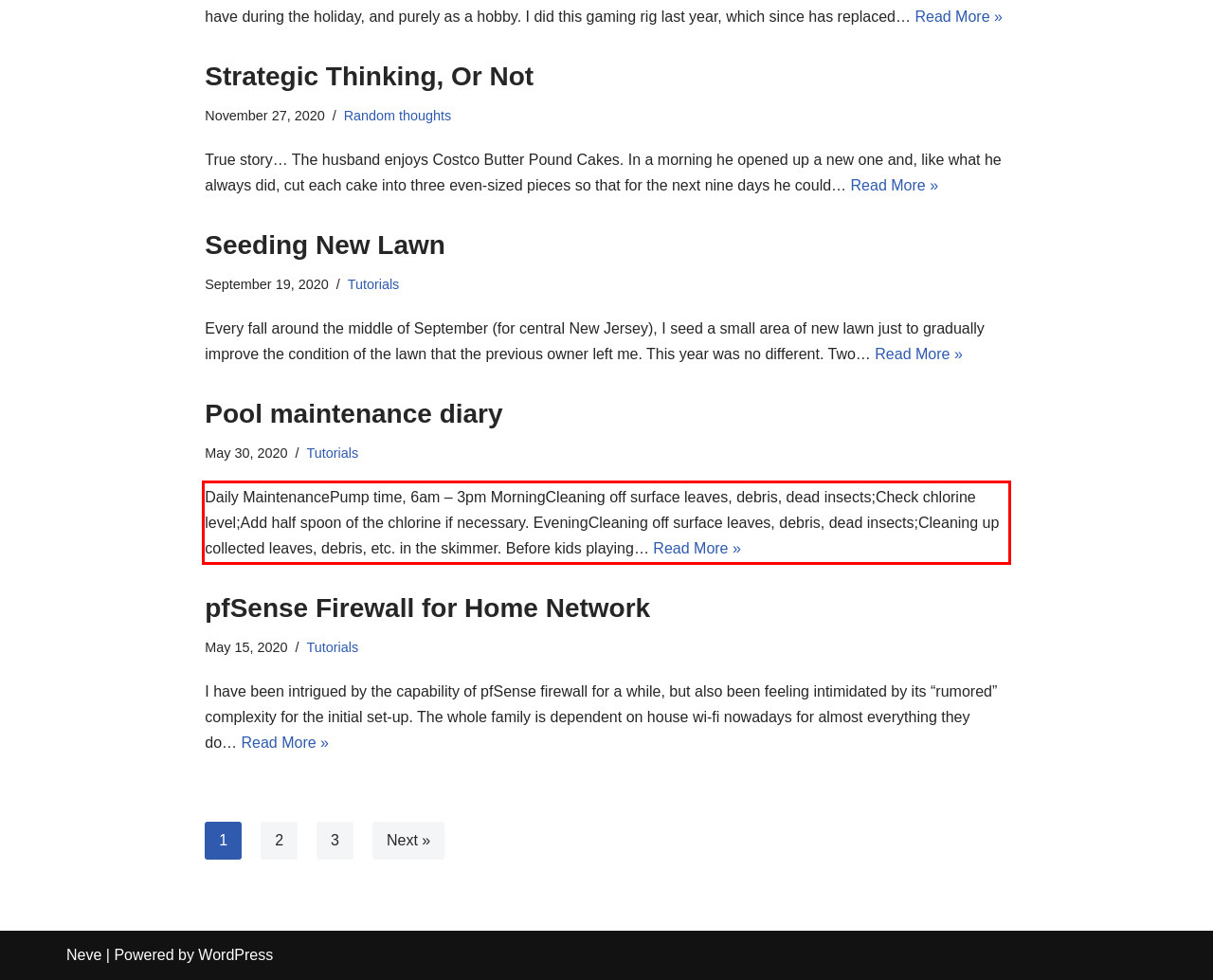You have a screenshot of a webpage with a red bounding box. Use OCR to generate the text contained within this red rectangle.

Daily MaintenancePump time, 6am – 3pm MorningCleaning off surface leaves, debris, dead insects;Check chlorine level;Add half spoon of the chlorine if necessary. EveningCleaning off surface leaves, debris, dead insects;Cleaning up collected leaves, debris, etc. in the skimmer. Before kids playing… Read More » Pool maintenance diary